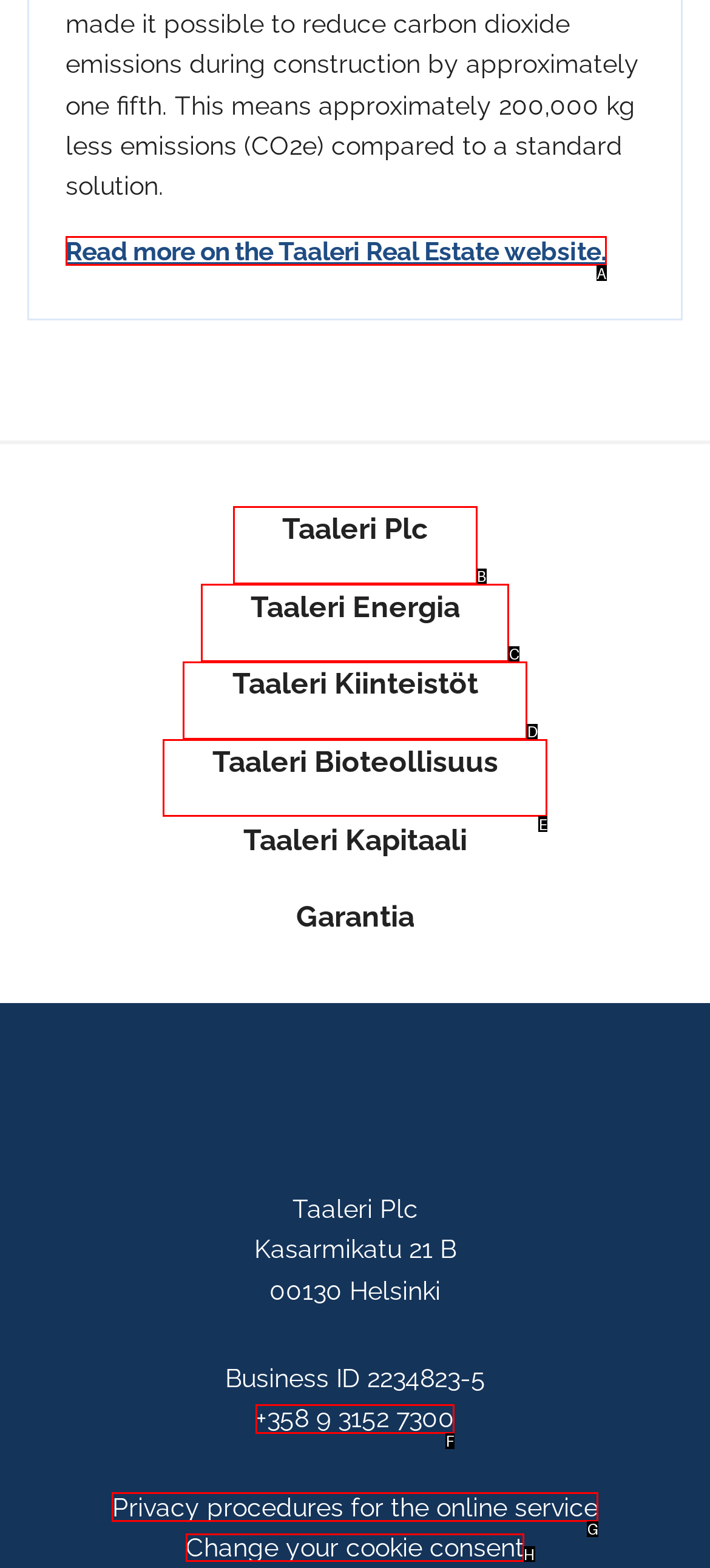Decide which UI element to click to accomplish the task: Change cookie consent
Respond with the corresponding option letter.

H